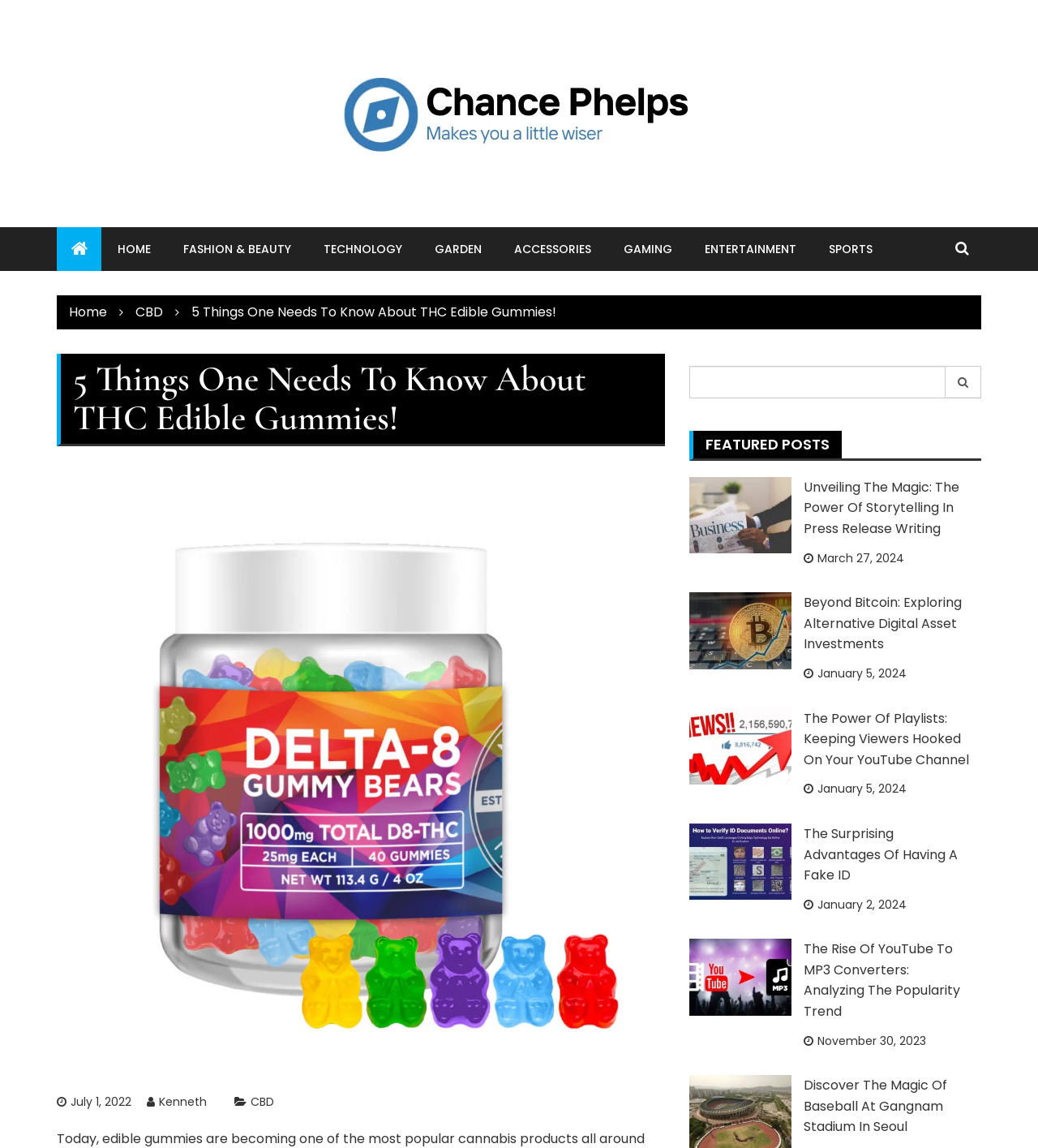Could you highlight the region that needs to be clicked to execute the instruction: "Check the article about Unveiling The Magic: The Power Of Storytelling In Press Release Writing"?

[0.774, 0.416, 0.924, 0.469]